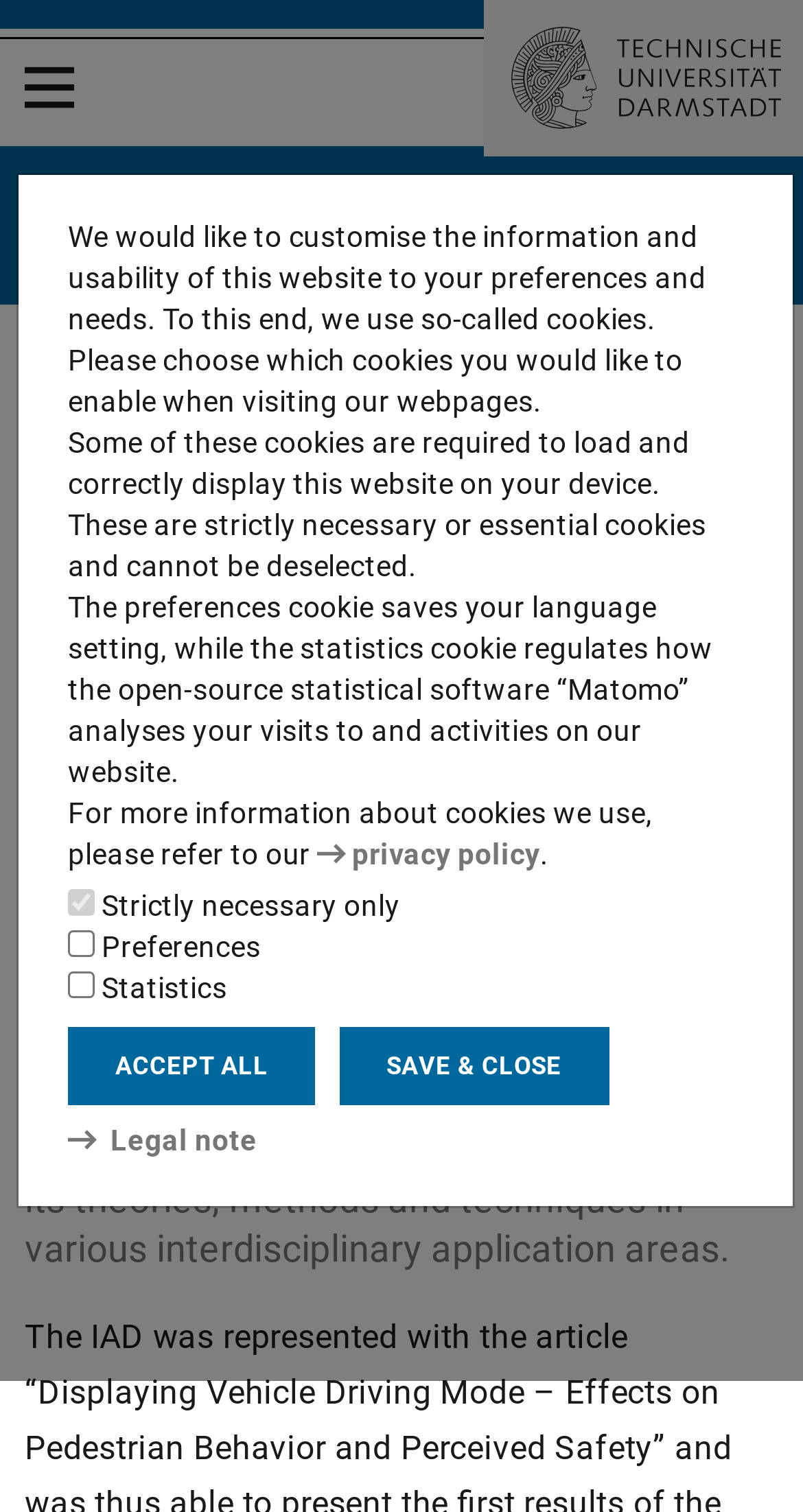Specify the bounding box coordinates of the area to click in order to execute this command: 'Search for something'. The coordinates should consist of four float numbers ranging from 0 to 1, and should be formatted as [left, top, right, bottom].

None